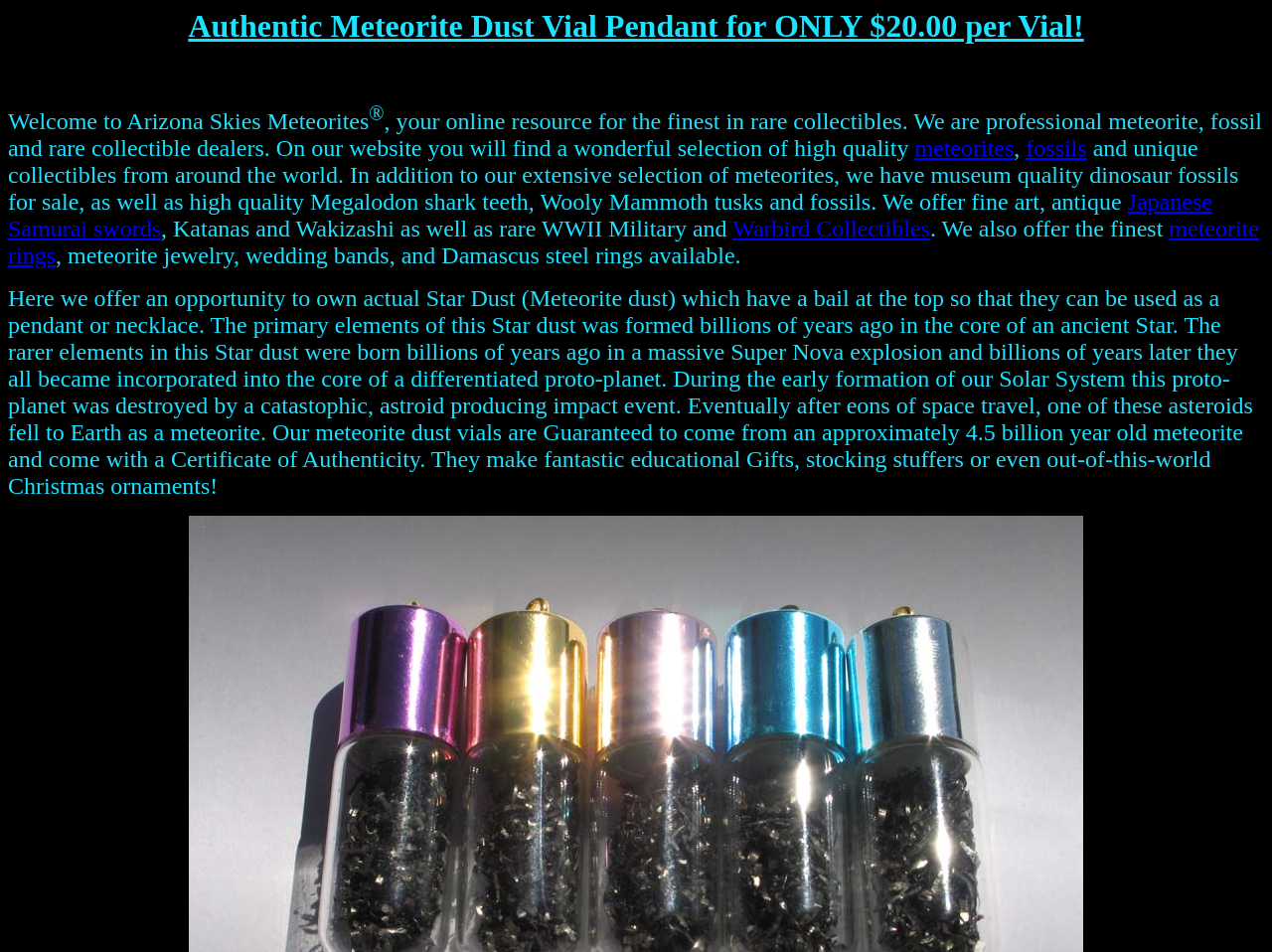What type of fossils are available for sale on the website?
Refer to the image and respond with a one-word or short-phrase answer.

Dinosaur fossils